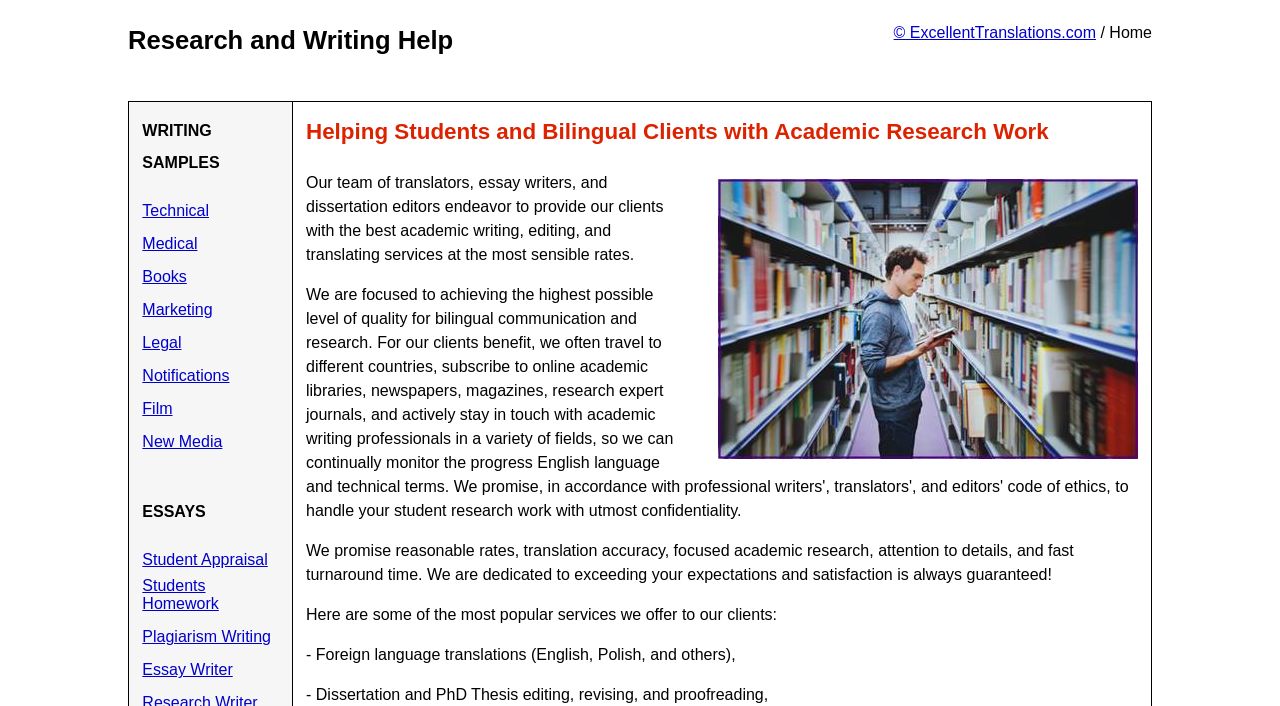Show the bounding box coordinates for the element that needs to be clicked to execute the following instruction: "View product details". Provide the coordinates in the form of four float numbers between 0 and 1, i.e., [left, top, right, bottom].

None